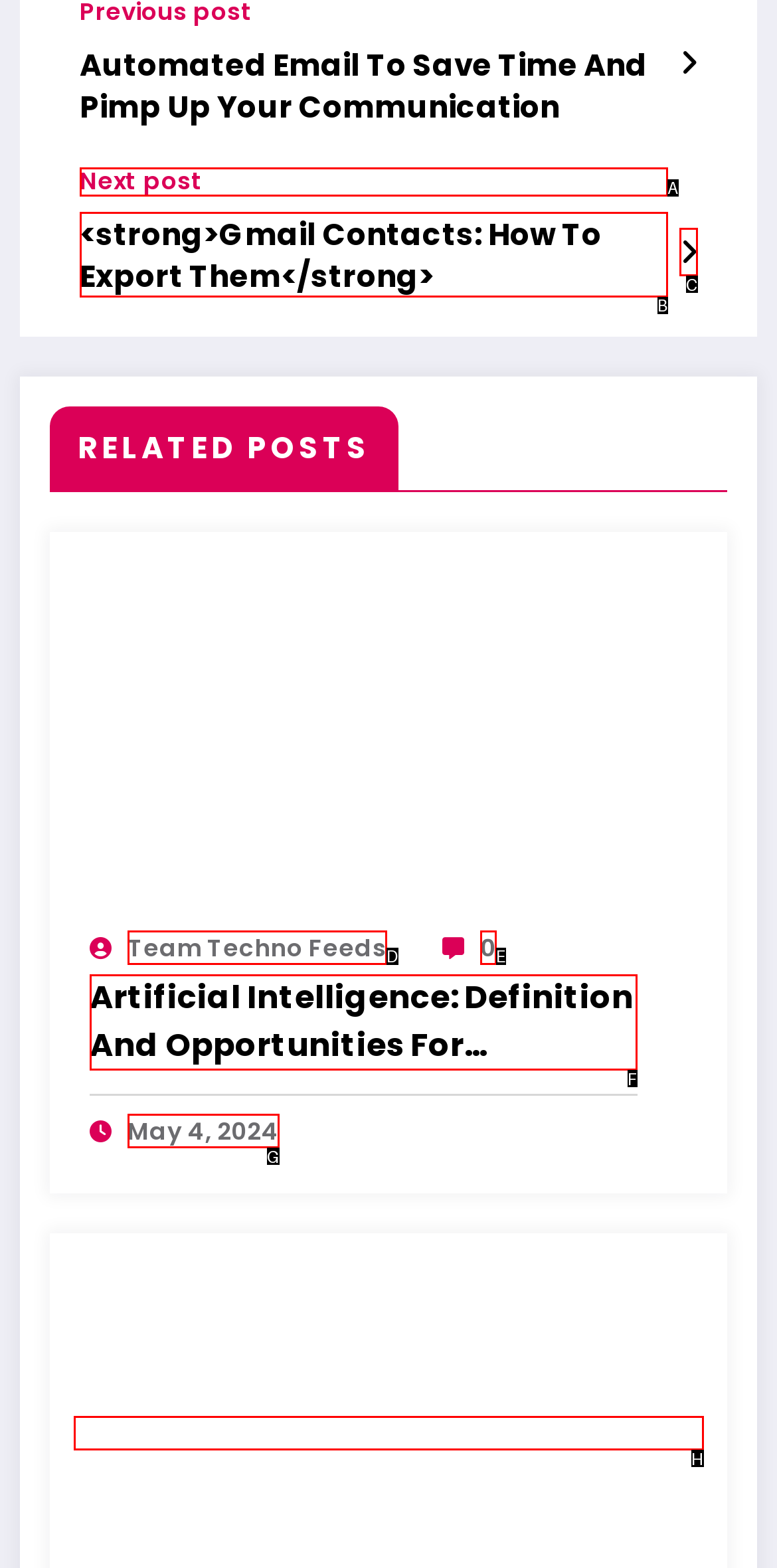Choose the HTML element that should be clicked to achieve this task: Go to the next post
Respond with the letter of the correct choice.

A